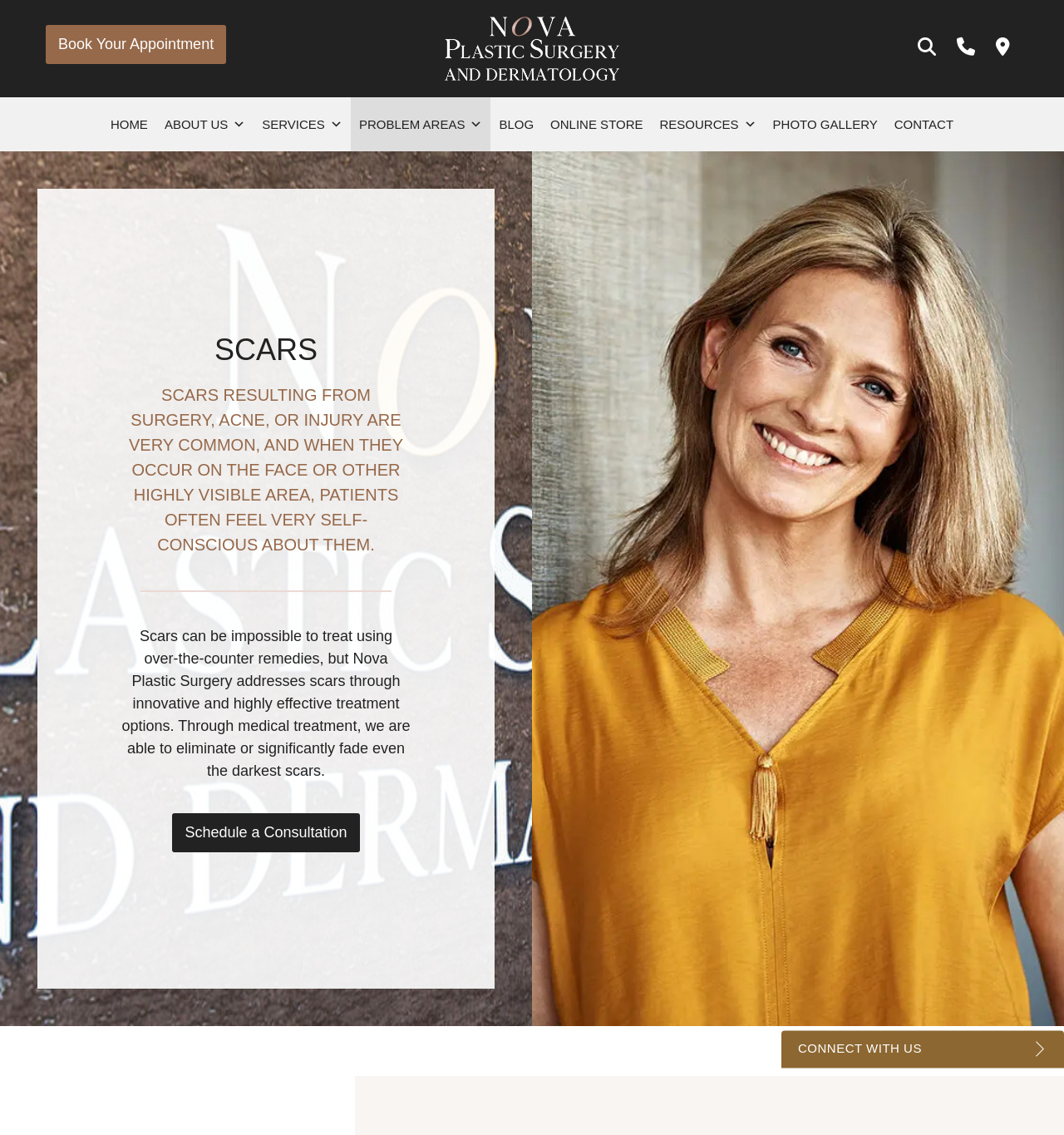Locate the bounding box coordinates of the element I should click to achieve the following instruction: "Schedule a consultation".

[0.162, 0.717, 0.338, 0.751]